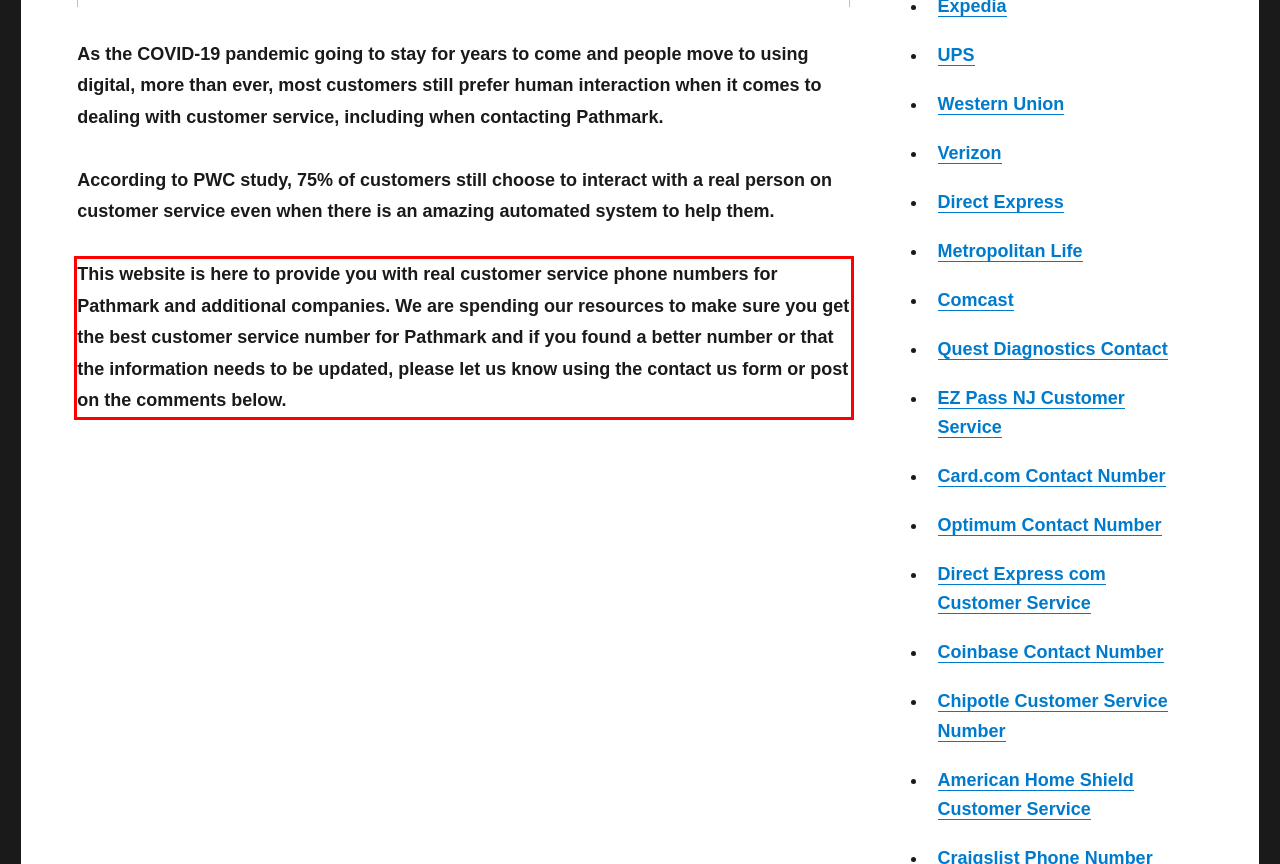Please look at the screenshot provided and find the red bounding box. Extract the text content contained within this bounding box.

This website is here to provide you with real customer service phone numbers for Pathmark and additional companies. We are spending our resources to make sure you get the best customer service number for Pathmark and if you found a better number or that the information needs to be updated, please let us know using the contact us form or post on the comments below.